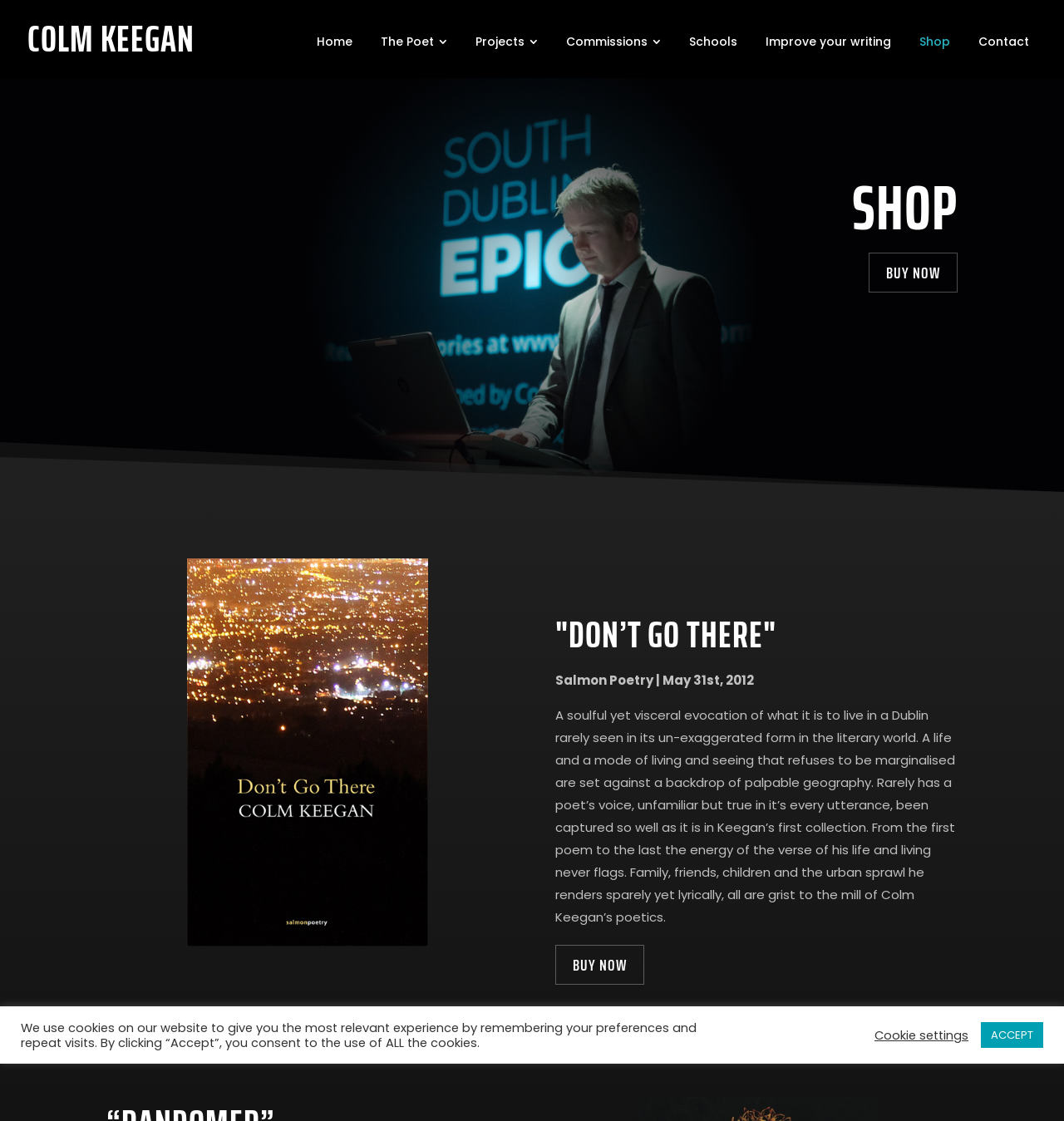What is the publisher of the book?
Could you answer the question with a detailed and thorough explanation?

The publisher of the book is mentioned in the static text 'Salmon Poetry | ' which is a child element of the root element, and it is located near the book title and author name.